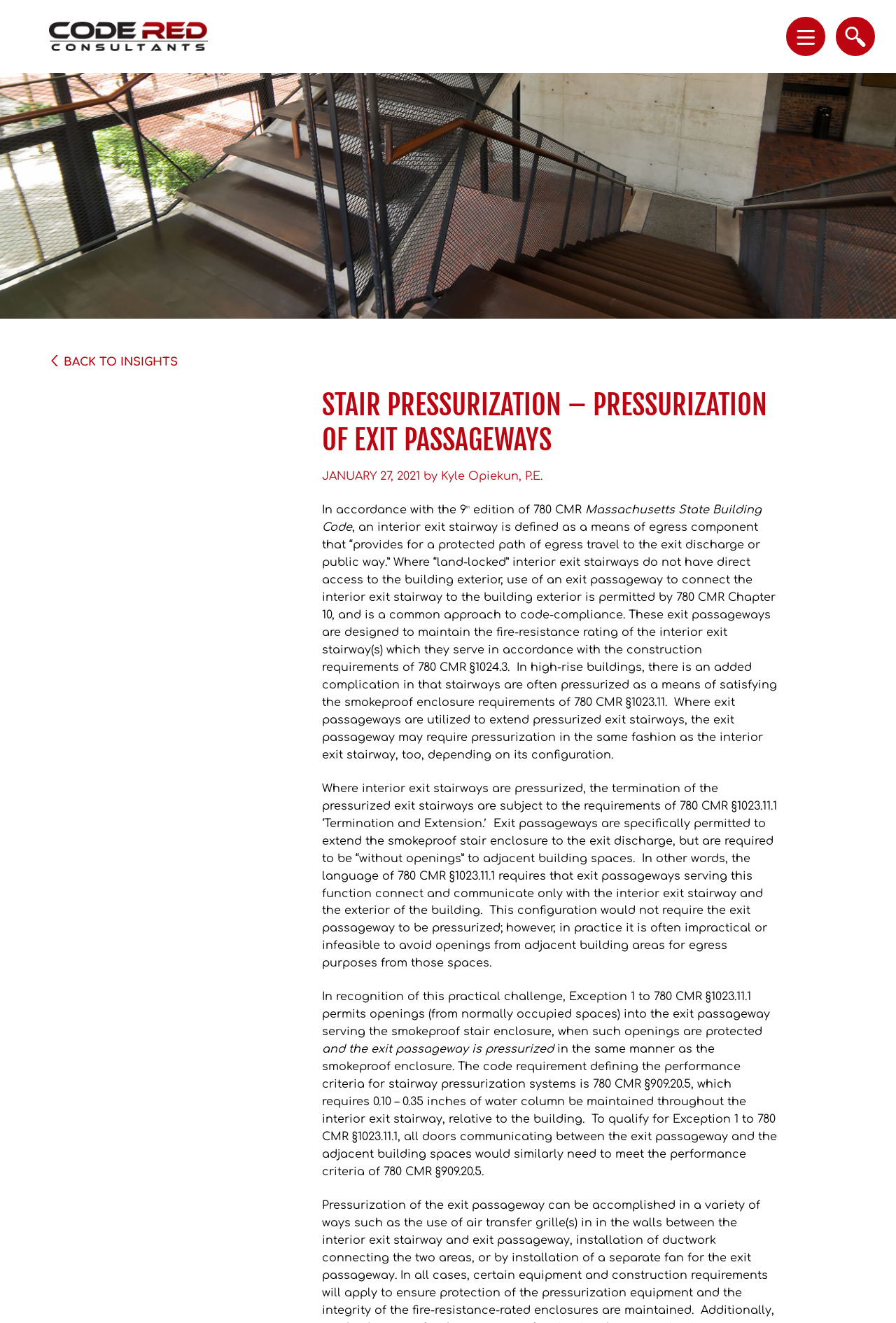What is the date of this article?
Based on the image, answer the question with as much detail as possible.

The date of this article can be found by looking at the text 'JANUARY 27, 2021' which is located below the main heading of the webpage.